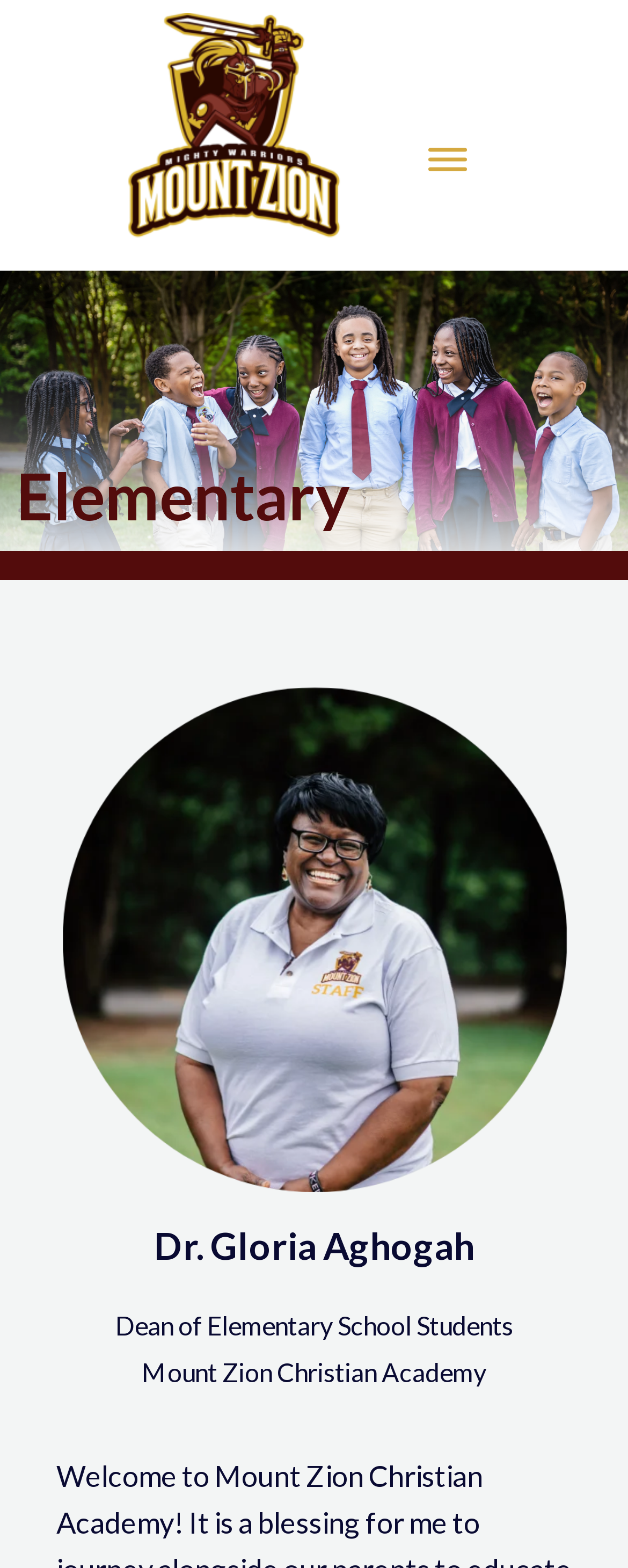Who is the person in the image?
Look at the image and respond with a single word or a short phrase.

Dr. Gloria Aghogah